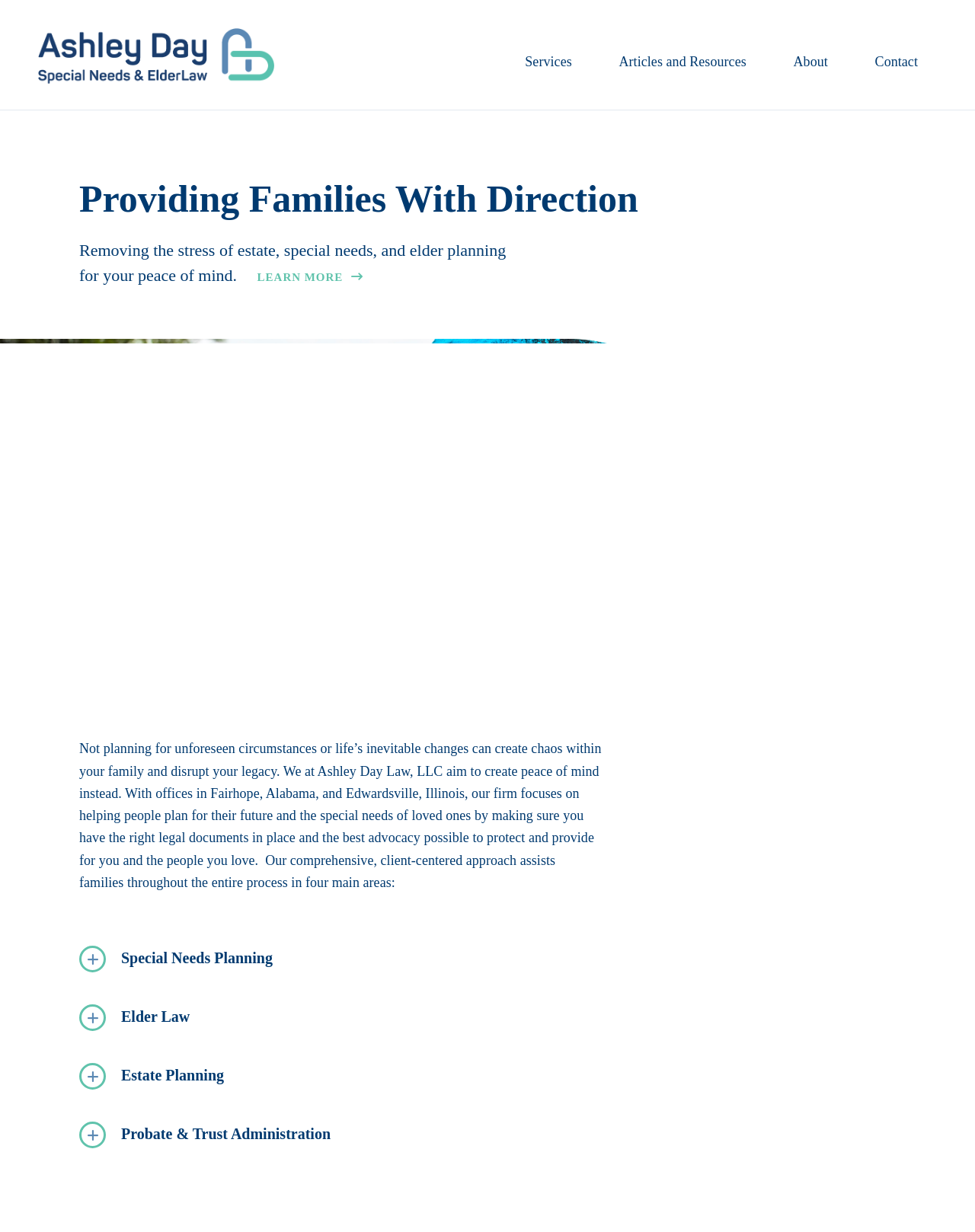What is the name of the law firm?
Refer to the image and give a detailed answer to the query.

I found the name of the law firm by looking at the root element's text, which is 'Home - Ashley Day Law Estate, Special Needs, & Elder Law'. This suggests that the law firm's name is Ashley Day Law.